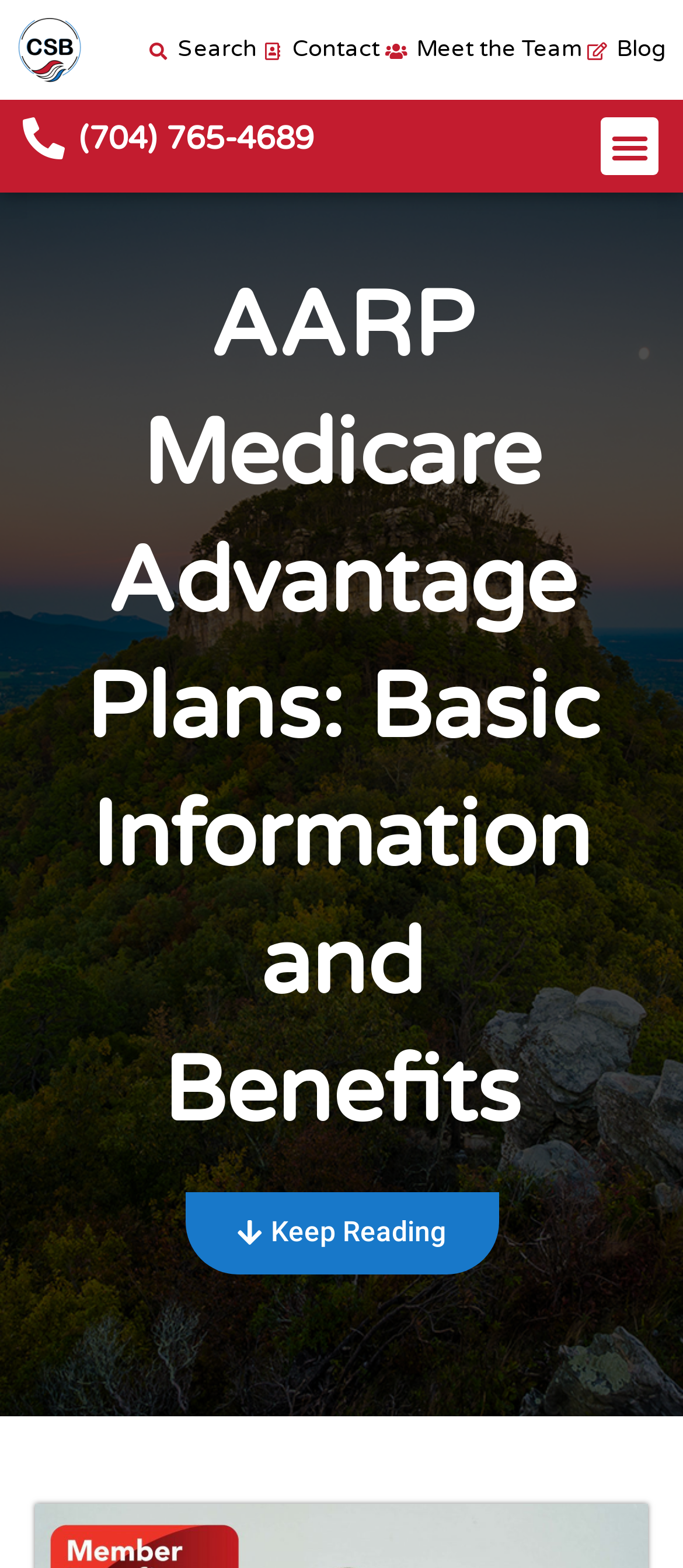Respond to the following question using a concise word or phrase: 
How many links are in the top navigation?

5